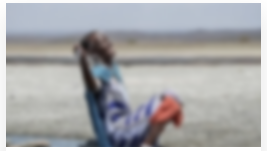Generate an in-depth description of the image you see.

The image captures a serene moment of a young individual sitting peacefully by a waterbody, likely in Magadi Springs, Kenya. With an expression of contentment, the person, dressed in a blue and vibrant patterned outfit, relaxes against a backdrop of a vast, seemingly semi-arid landscape. The scene reflects the importance of natural environments and their connection to local communities, emphasizing themes of resilience and harmony with nature. This imagery is part of a broader narrative focusing on innovation and sustainable practices in regions where communities are adapting to climate change challenges.